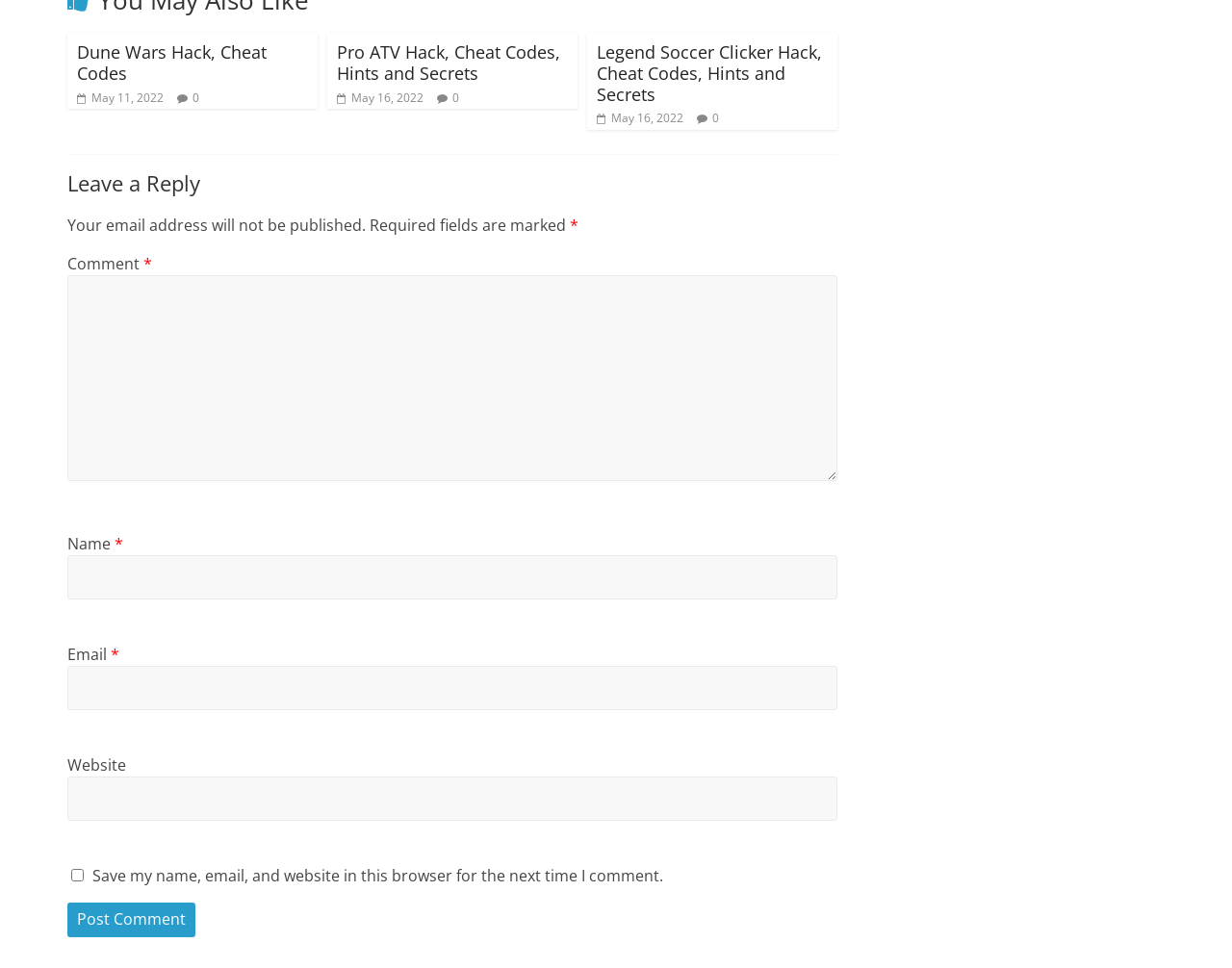What is the purpose of the 'Post Comment' button?
By examining the image, provide a one-word or phrase answer.

Submit a comment